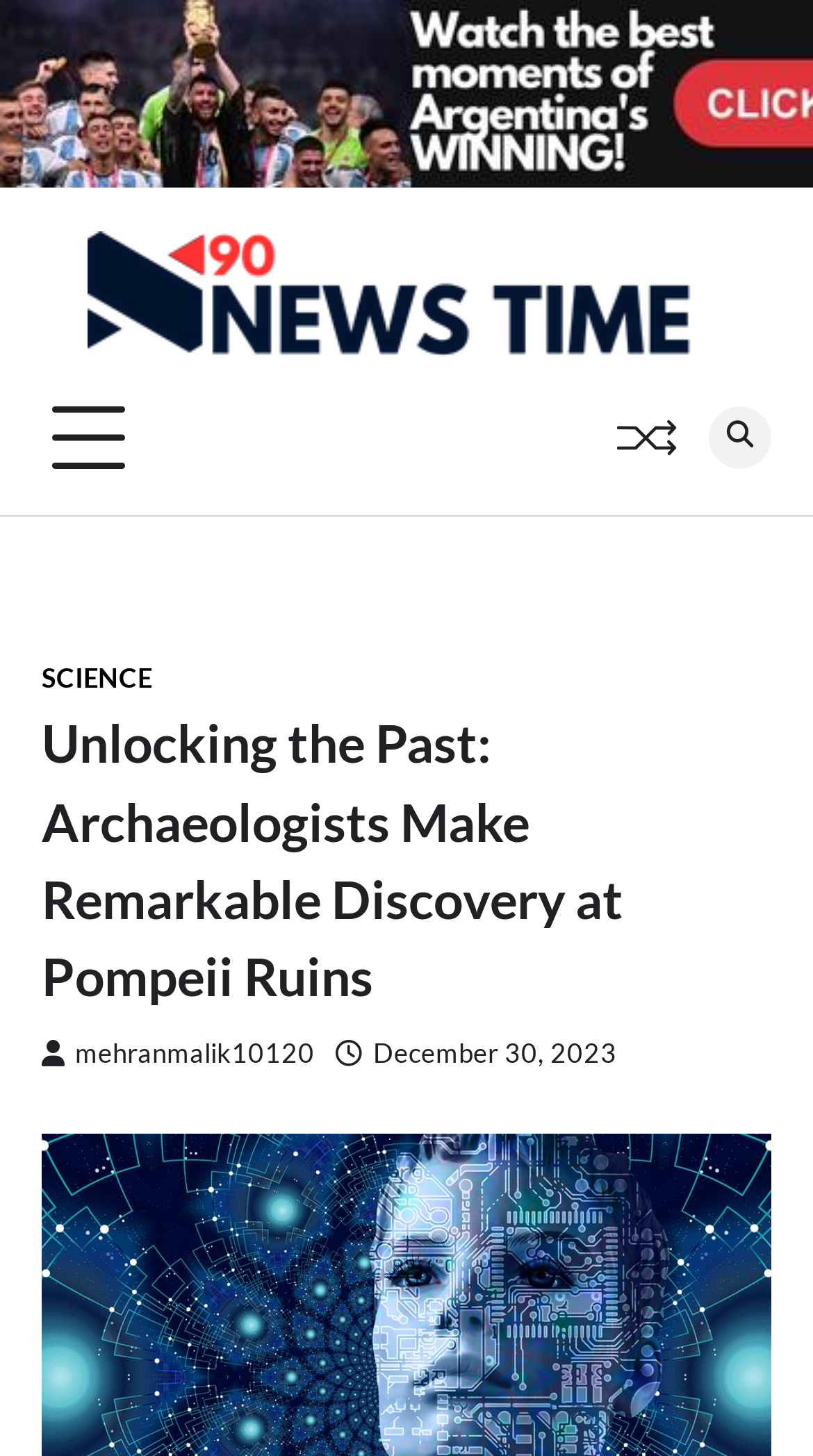Please determine the bounding box coordinates for the UI element described as: "title="Search"".

[0.872, 0.278, 0.949, 0.321]